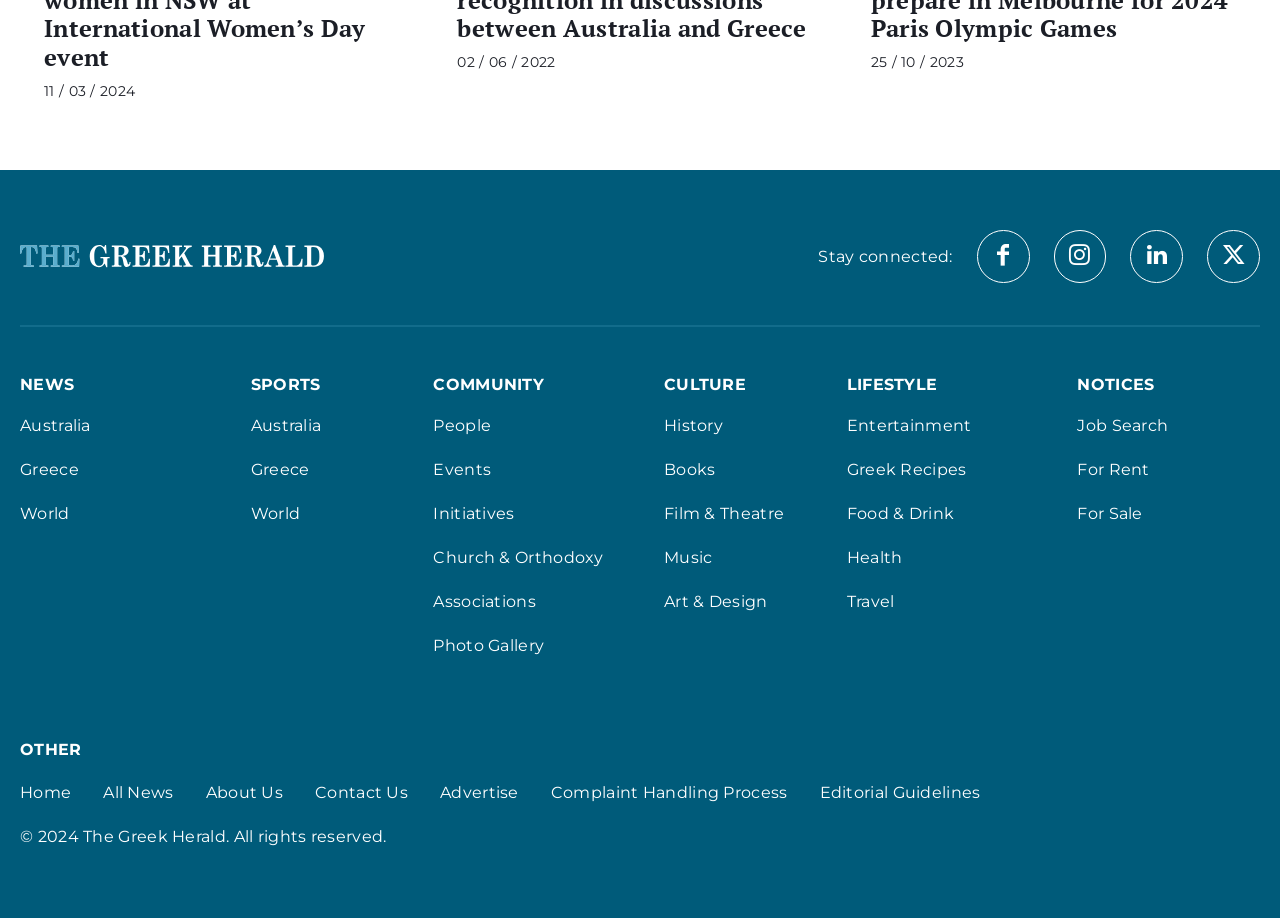Please identify the bounding box coordinates of the element's region that should be clicked to execute the following instruction: "Read about History". The bounding box coordinates must be four float numbers between 0 and 1, i.e., [left, top, right, bottom].

[0.519, 0.451, 0.661, 0.478]